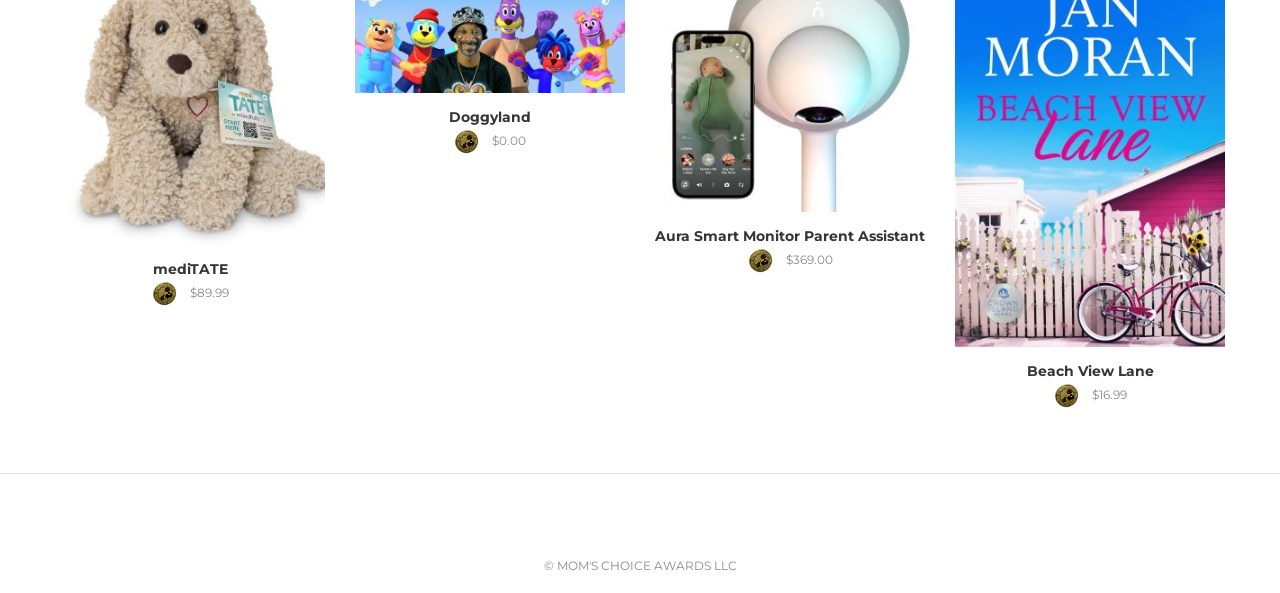What is the name of the company at the bottom of the page?
Analyze the image and deliver a detailed answer to the question.

I looked at the link element at the bottom of the page with the text 'MOM'S CHOICE AWARDS LLC' and found the company name.